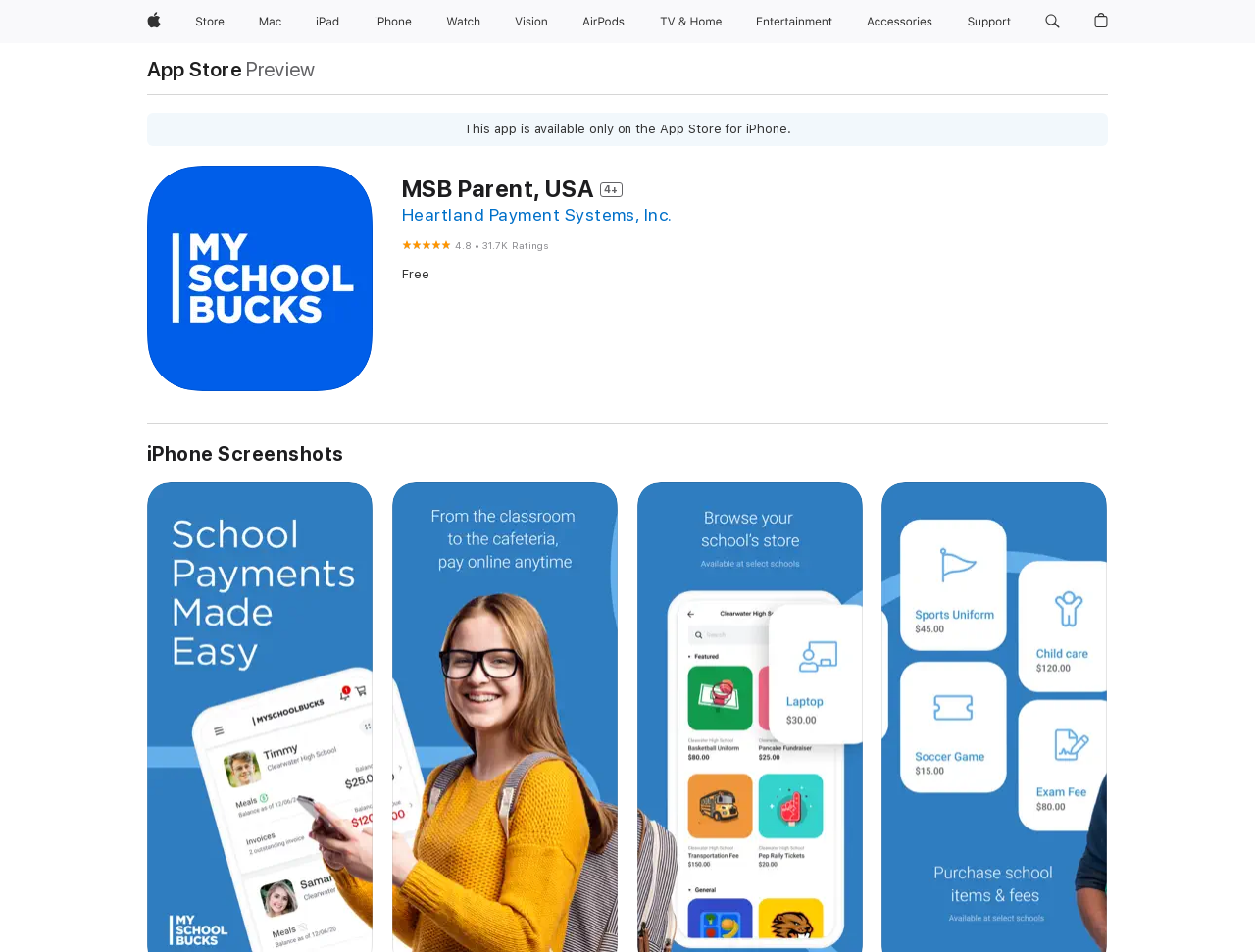Given the element description "Support" in the screenshot, predict the bounding box coordinates of that UI element.

[0.764, 0.0, 0.811, 0.045]